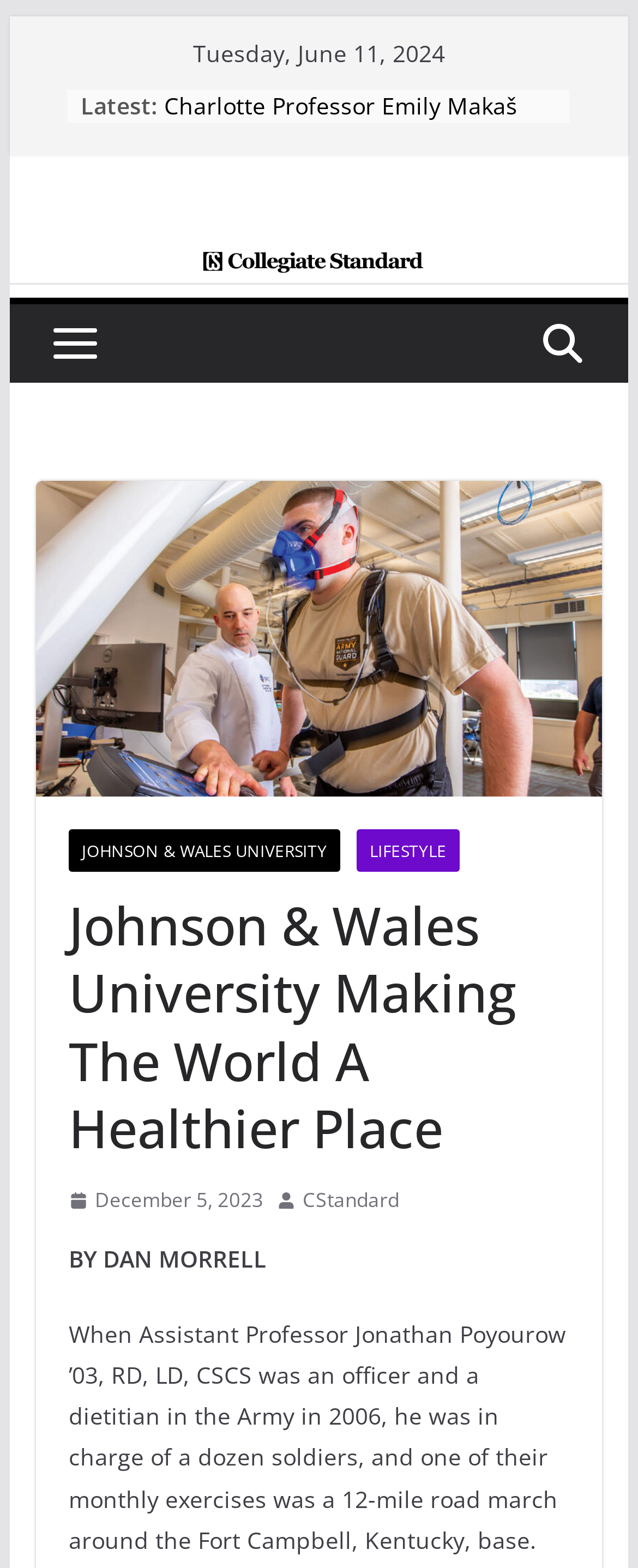Please identify the bounding box coordinates of the clickable area that will allow you to execute the instruction: "Visit the 'Collegiate Standard' page".

[0.015, 0.163, 0.985, 0.186]